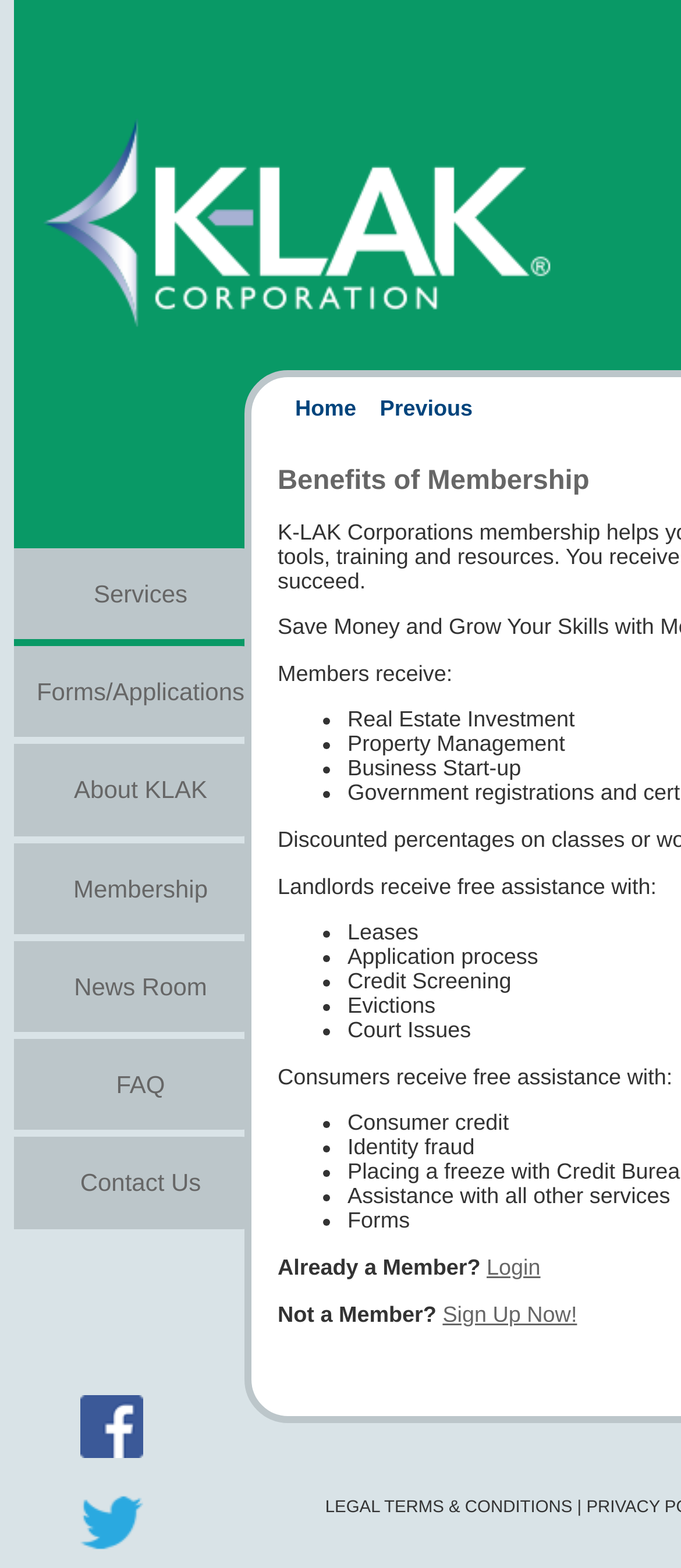What social media platforms are linked?
Look at the image and respond with a one-word or short-phrase answer.

Linked In, Twitter